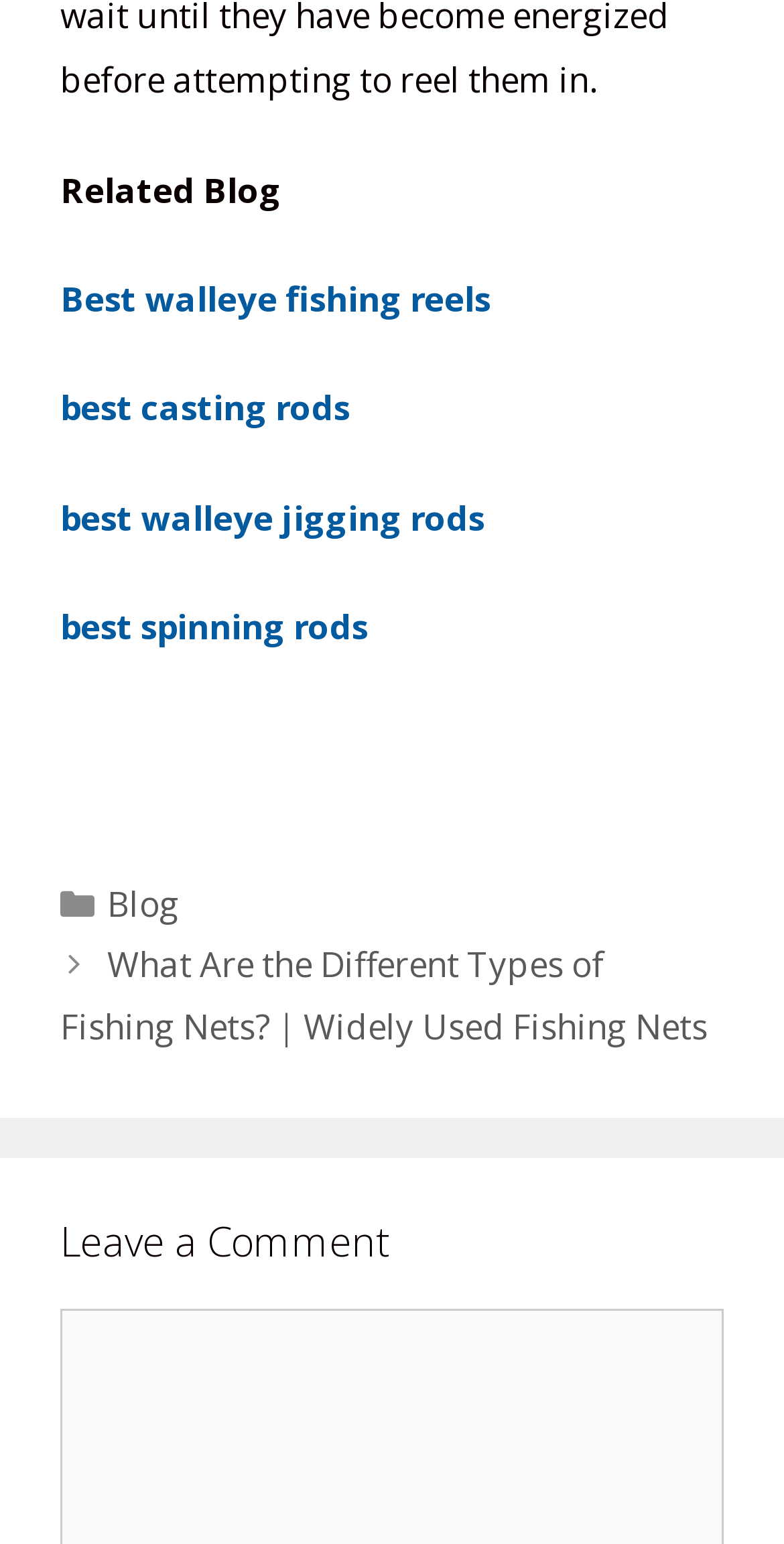Please identify the bounding box coordinates of the clickable element to fulfill the following instruction: "Share on Facebook". The coordinates should be four float numbers between 0 and 1, i.e., [left, top, right, bottom].

[0.103, 0.47, 0.179, 0.509]